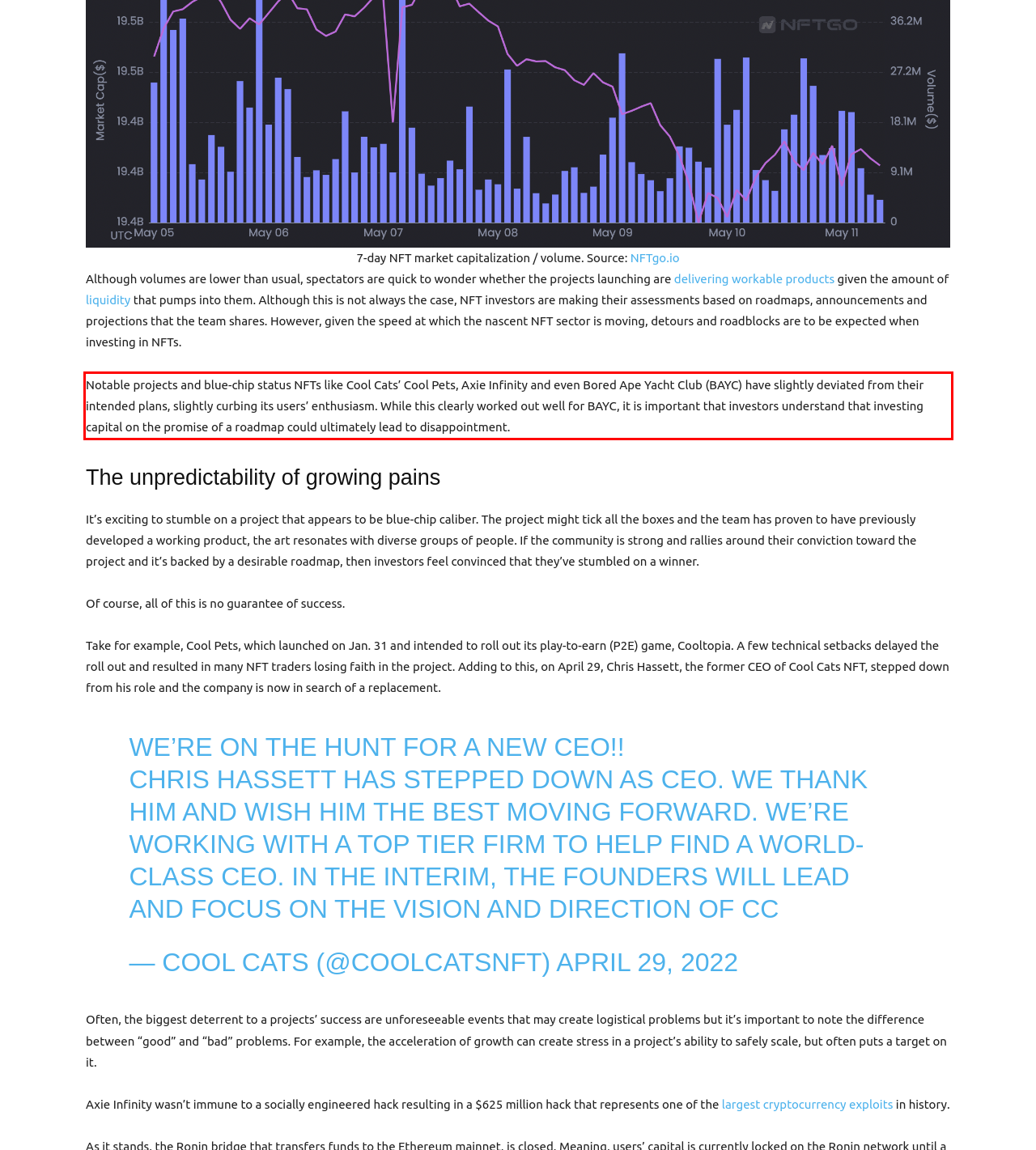Review the webpage screenshot provided, and perform OCR to extract the text from the red bounding box.

Notable projects and blue-chip status NFTs like Cool Cats’ Cool Pets, Axie Infinity and even Bored Ape Yacht Club (BAYC) have slightly deviated from their intended plans, slightly curbing its users’ enthusiasm. While this clearly worked out well for BAYC, it is important that investors understand that investing capital on the promise of a roadmap could ultimately lead to disappointment.